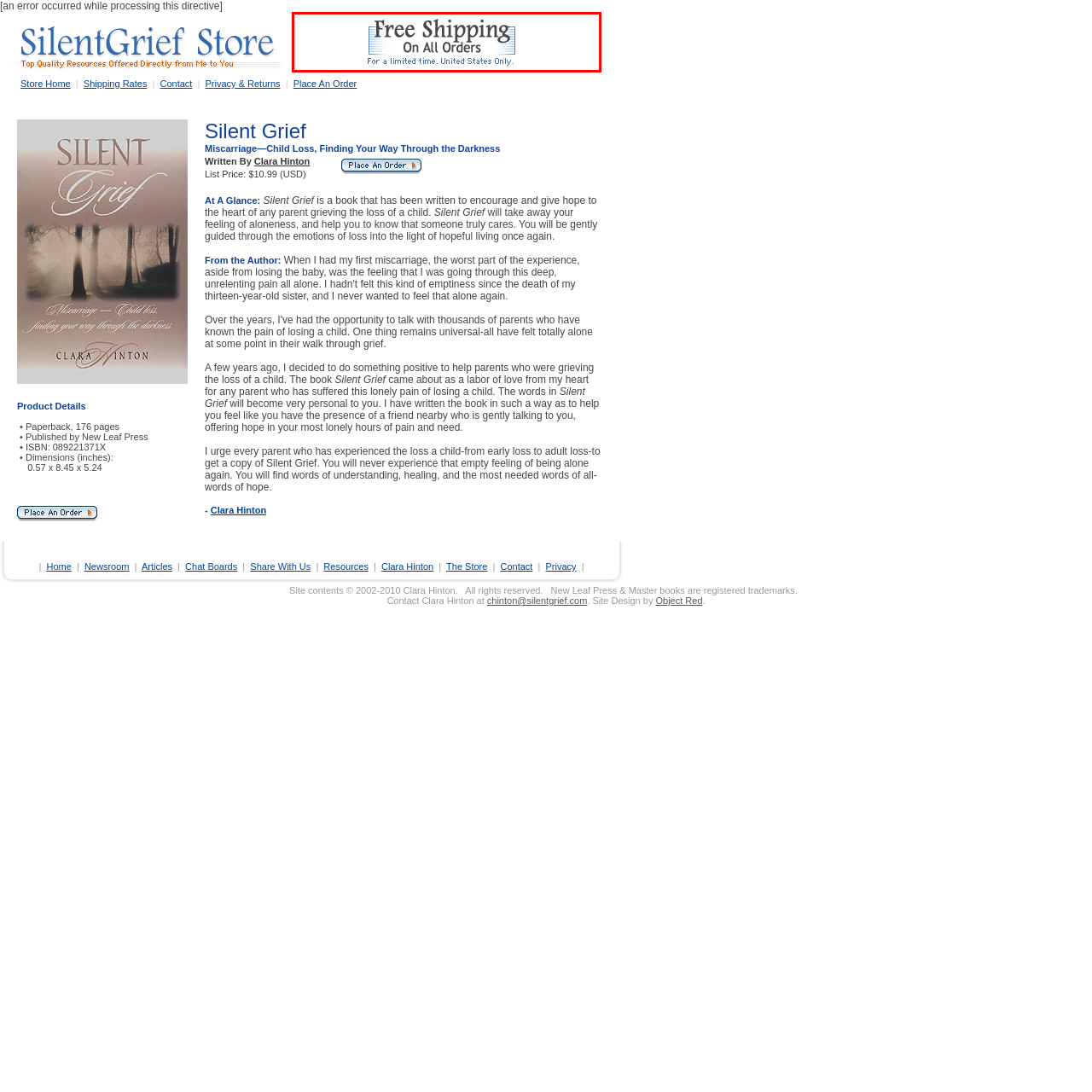Is the offer permanent?
Concentrate on the image within the red bounding box and respond to the question with a detailed explanation based on the visual information provided.

The offer is not permanent because the smaller text below the main message states 'For a limited time', implying that the offer has a specific time frame and will eventually expire.